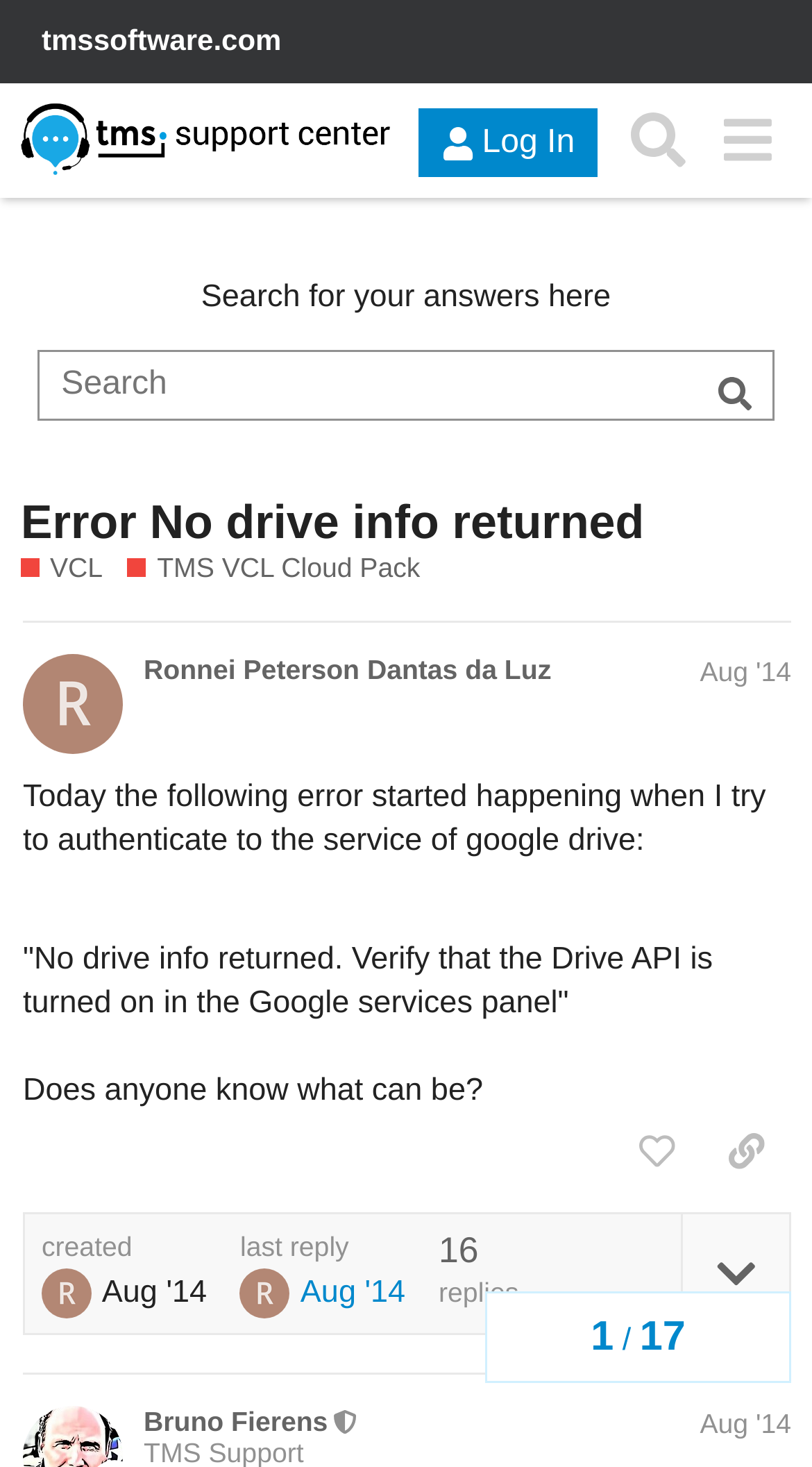Identify the bounding box coordinates of the clickable section necessary to follow the following instruction: "Open 'A way to get around Karzai in Afghanistan'". The coordinates should be presented as four float numbers from 0 to 1, i.e., [left, top, right, bottom].

None